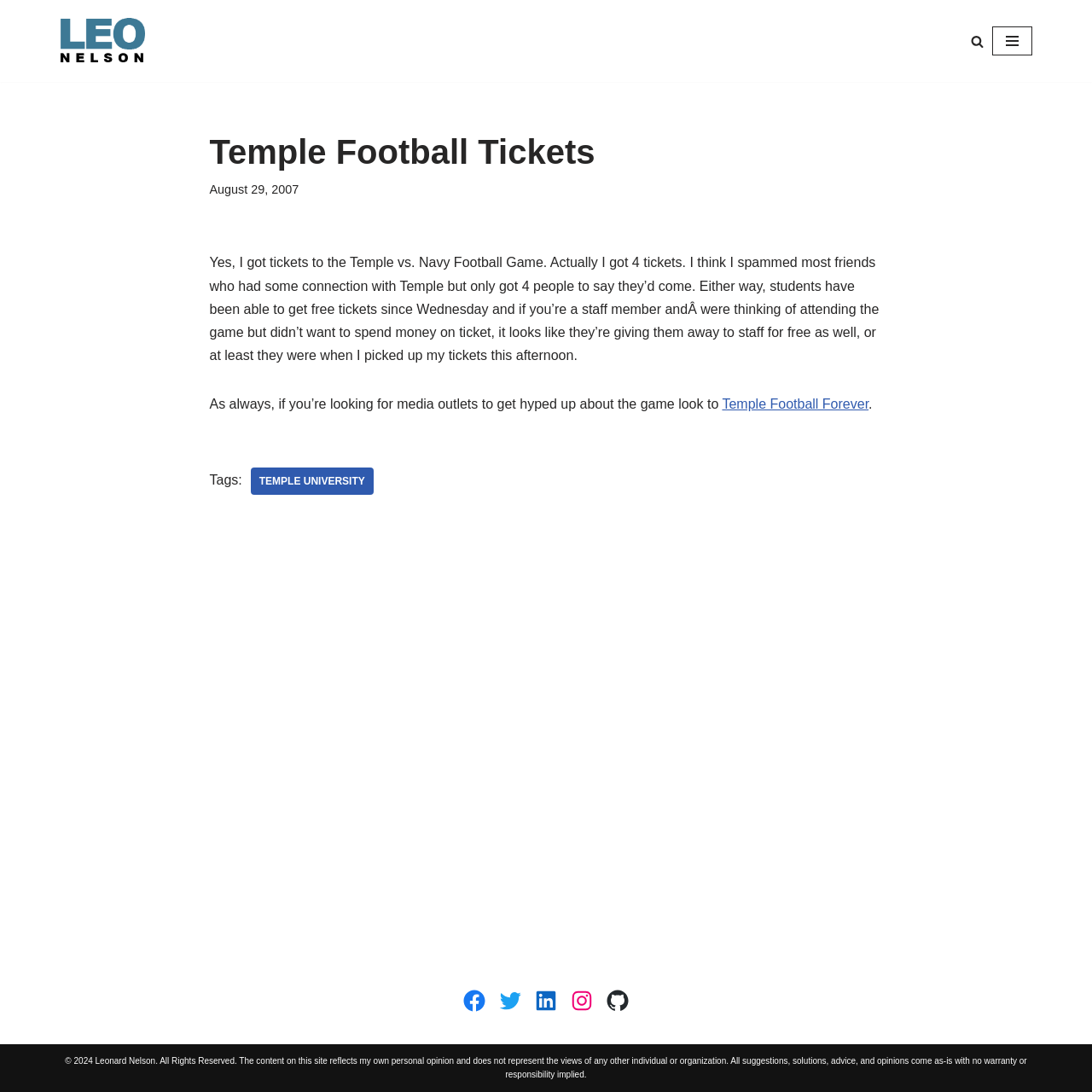Refer to the image and provide an in-depth answer to the question: 
What is the name of the blog?

I found the answer by looking at the link element in the root section, which contains the text 'Leonard Nelson Personal blog of Leonard Nelson talking about technology, education, customer relationship management, customer service and Africa'.